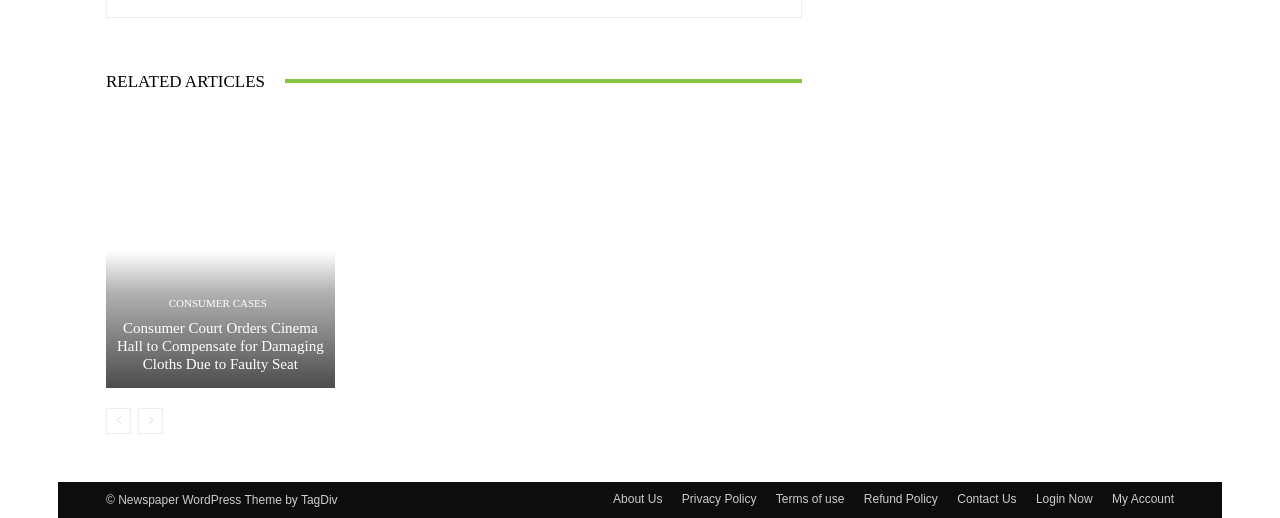Please identify the bounding box coordinates of the clickable area that will allow you to execute the instruction: "go to next page".

[0.108, 0.788, 0.127, 0.839]